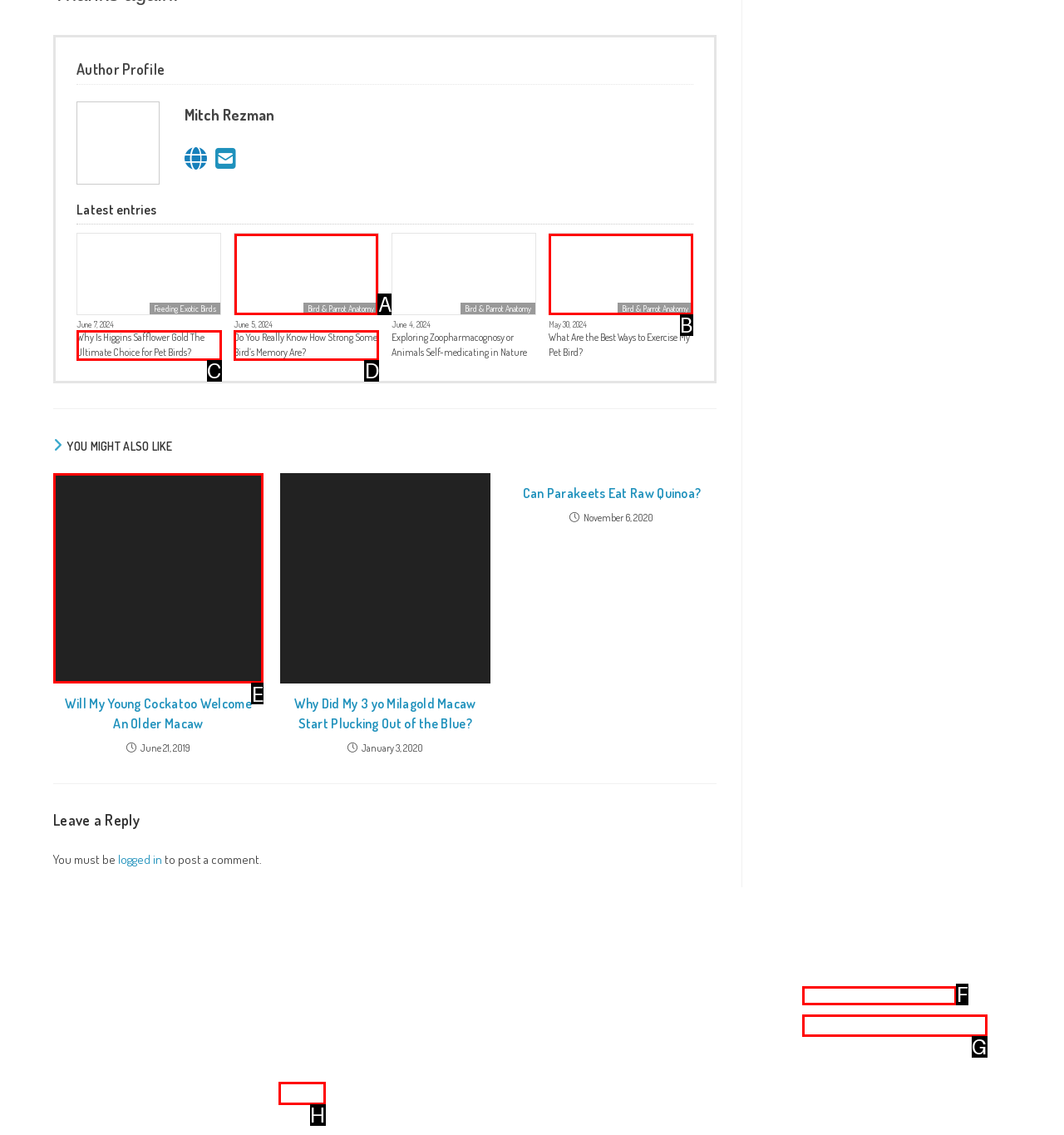Determine which option matches the element description: Site by SuperEZSystems
Answer using the letter of the correct option.

G